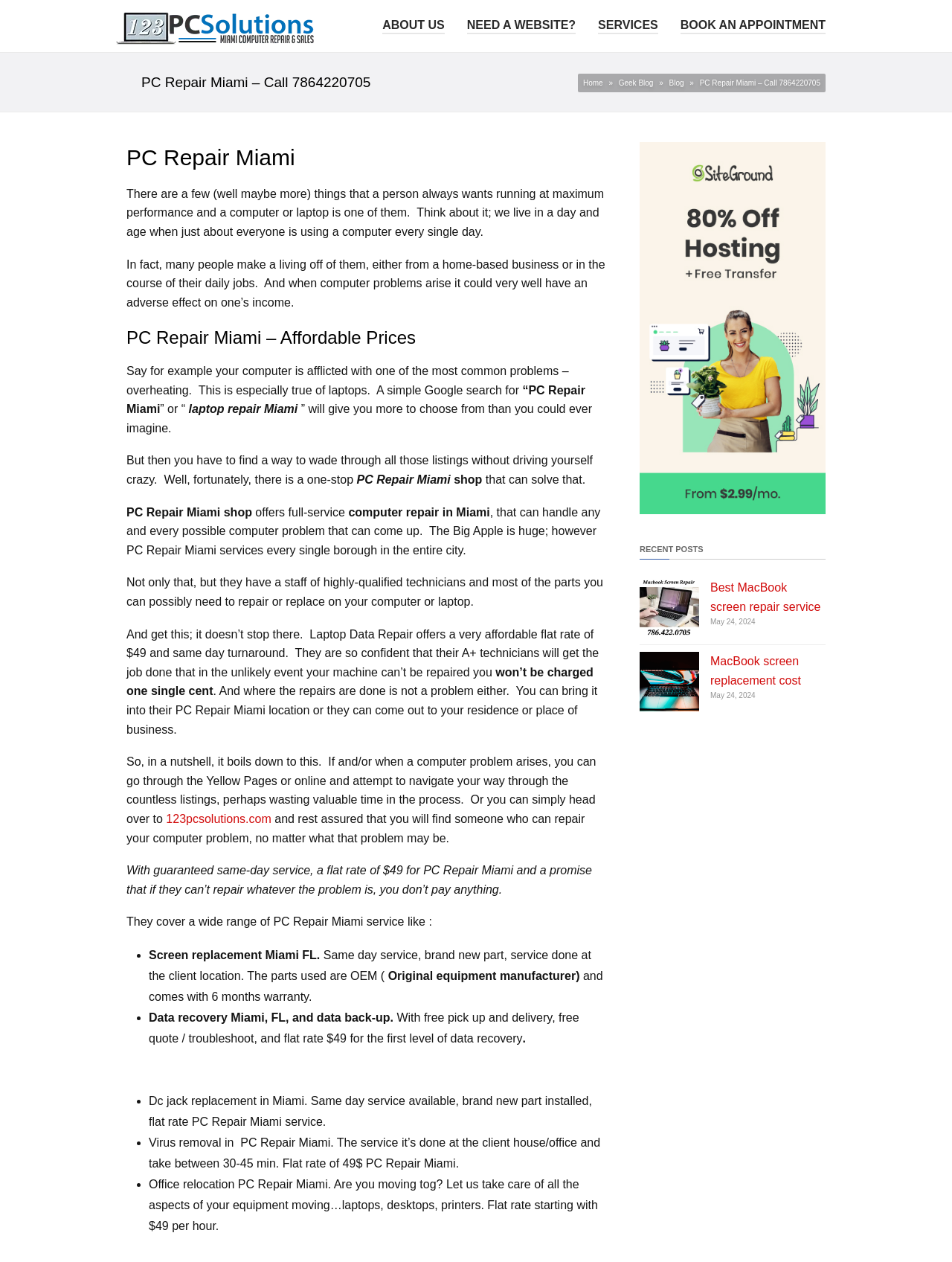How much does PC Repair Miami charge for data recovery?
Look at the screenshot and provide an in-depth answer.

According to the webpage, PC Repair Miami offers data recovery services with a flat rate of $49 for the first level of data recovery, with free pick up and delivery, and a free quote/troubleshoot.